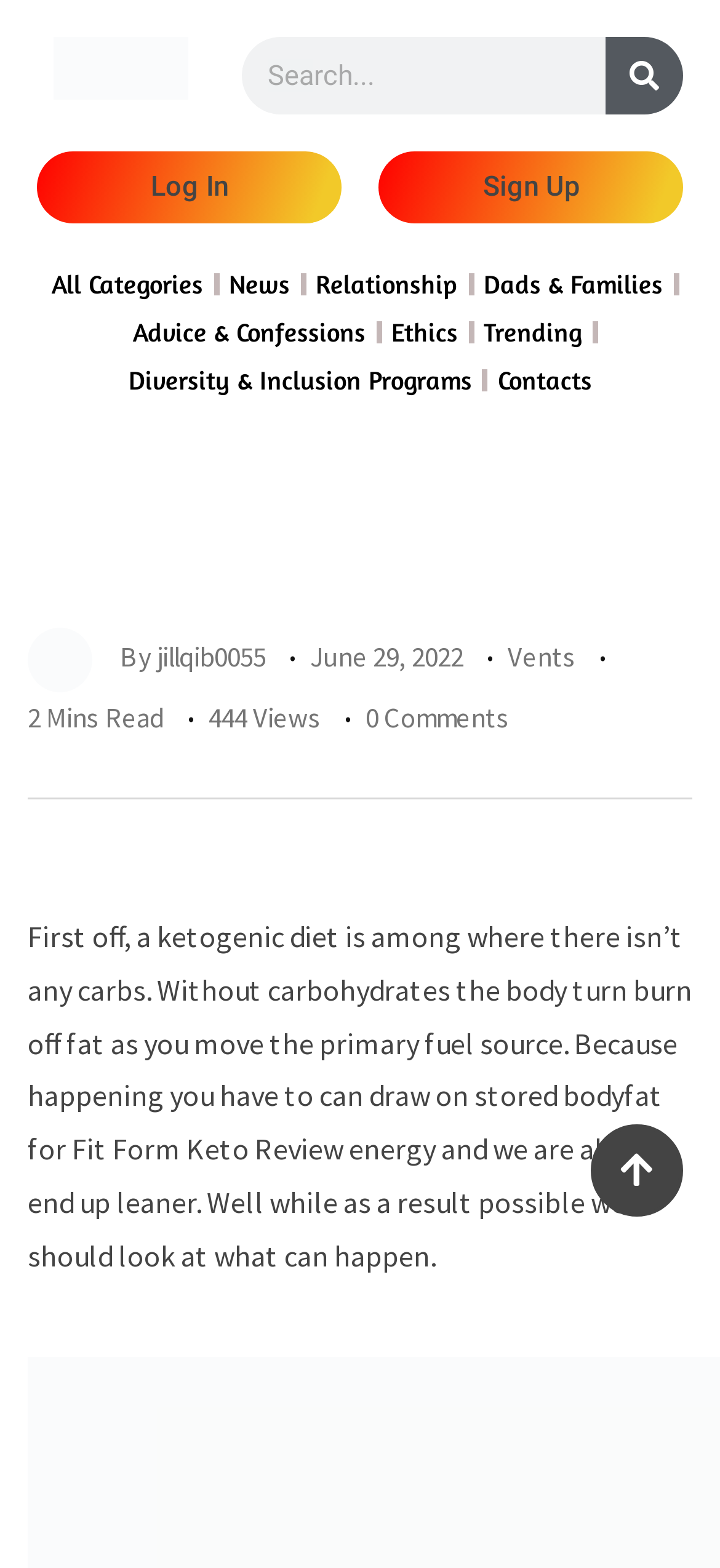Answer the question in one word or a short phrase:
What is the date of the article?

June 29, 2022